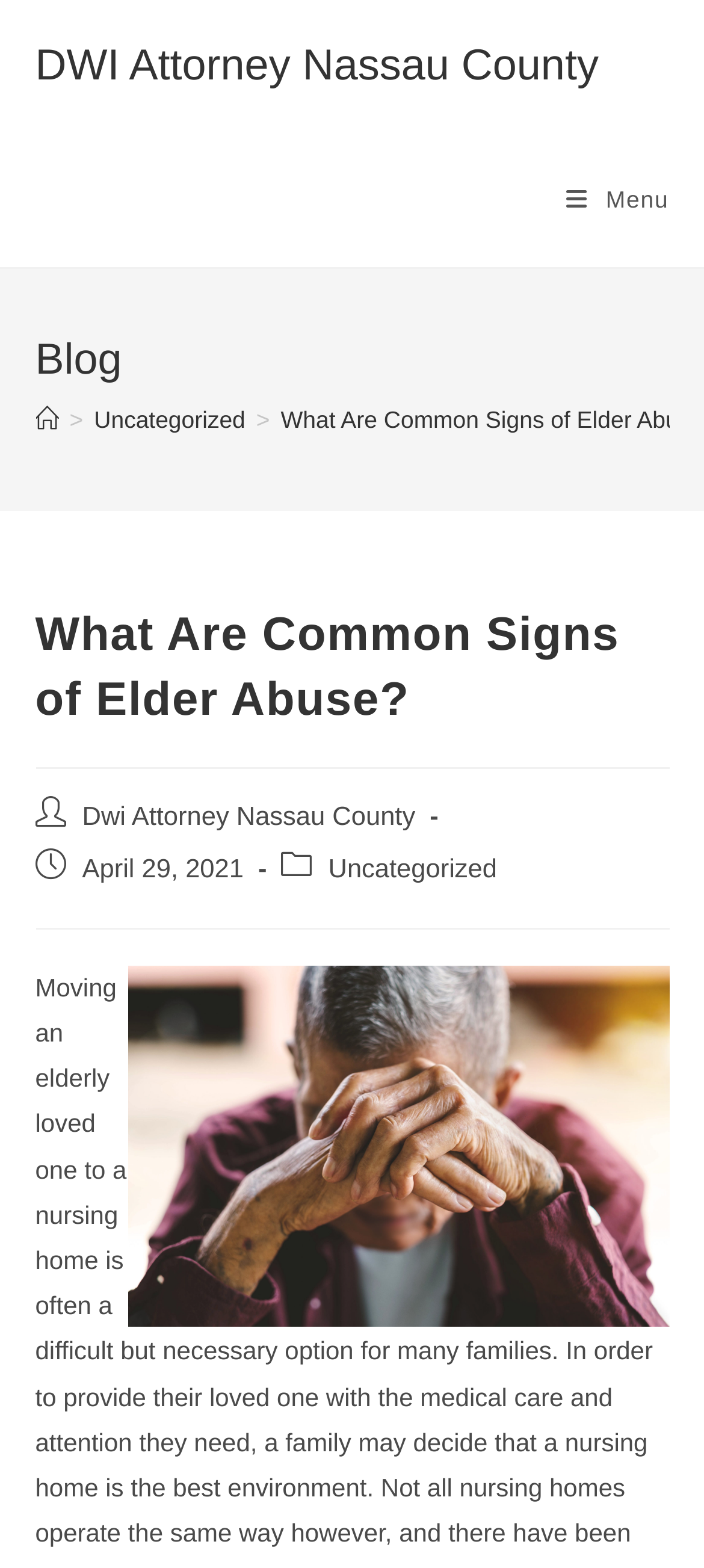Answer this question using a single word or a brief phrase:
What is the date of the post?

April 29, 2021